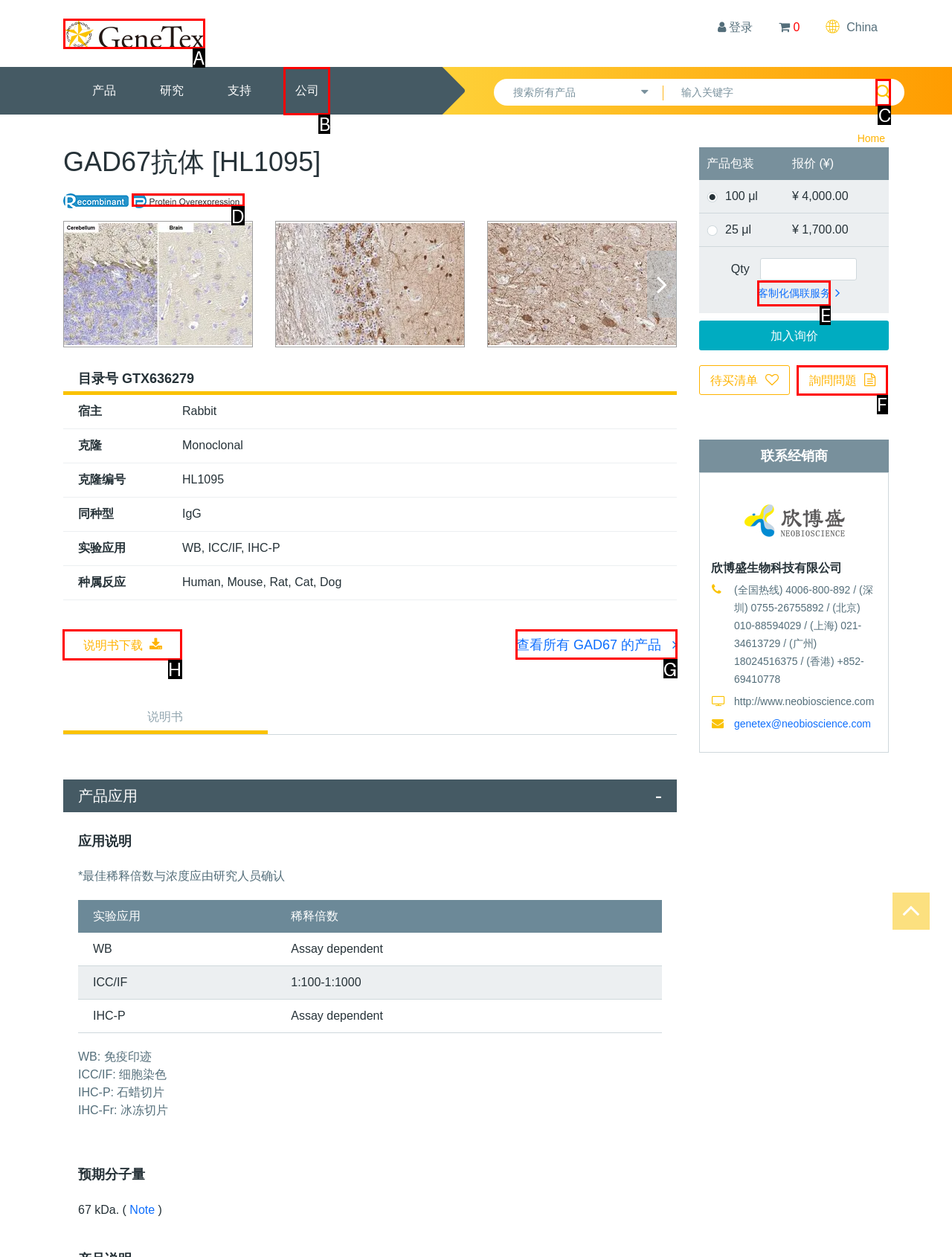Identify which lettered option completes the task: download the datasheet. Provide the letter of the correct choice.

H